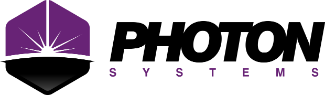Based on the image, give a detailed response to the question: What is the color of 'SYSTEMS' in the logo?

The logo of Photon Systems has the bold, capitalized text 'PHOTON SYSTEMS', with 'PHOTON' in a dark color and 'SYSTEMS' in a lighter purple.